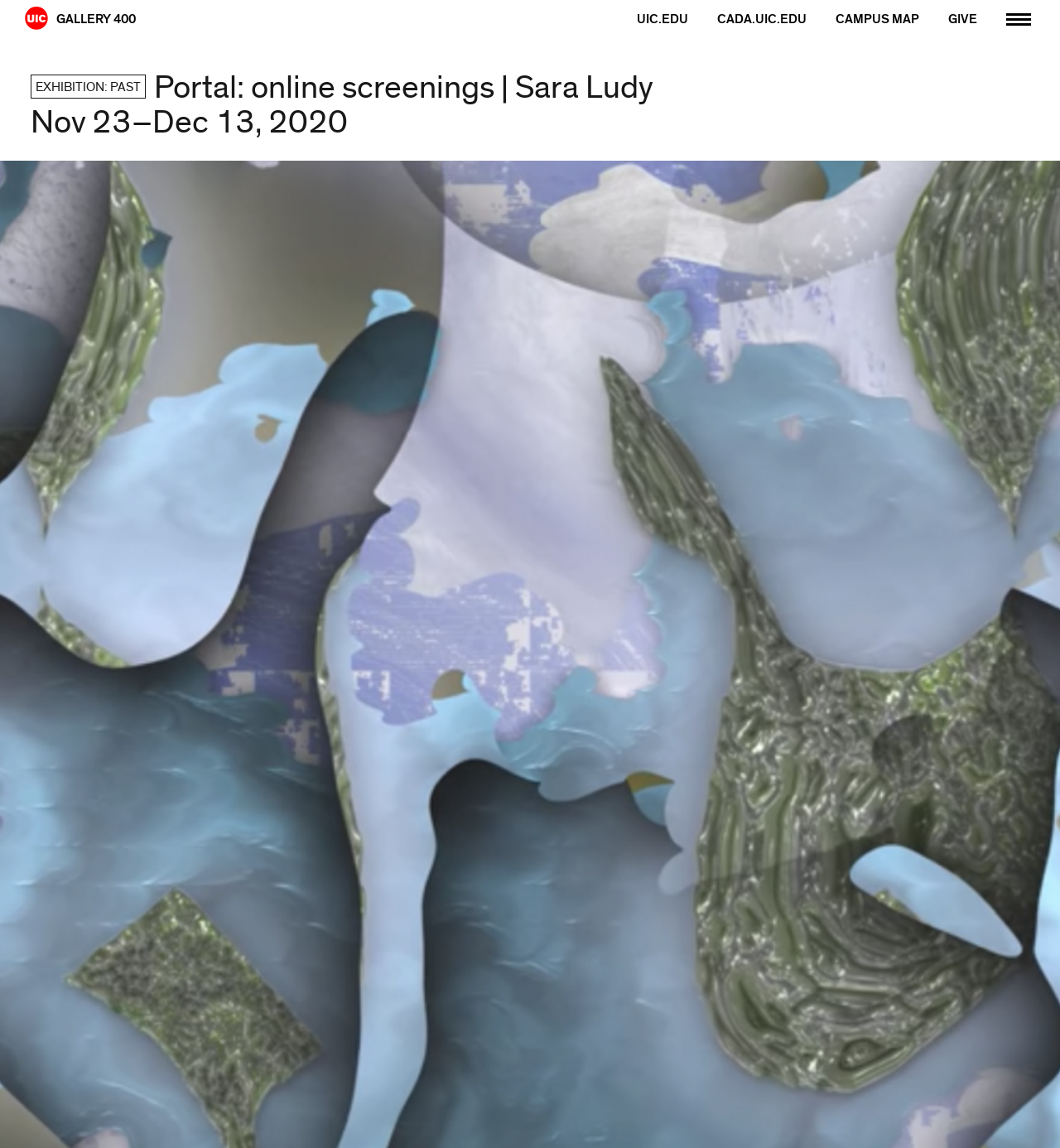Elaborate on the information and visuals displayed on the webpage.

The webpage is a portal for online screenings, specifically featuring an exhibition by Sara Ludy at Gallery 400. At the top-left corner, there is a link to skip to the content. Next to it, there is a navigation menu labeled "Main" that spans the entire width of the page. Within this menu, there is a link to the UIC Logo, accompanied by an image of the logo. 

On the right side of the navigation menu, there are several links, including "Primary" which has a dropdown menu, "GIVE", "CAMPUS MAP", "CADA.UIC.EDU", and "UIC.EDU". These links are arranged in a horizontal row, with "Primary" being the rightmost element.

Below the navigation menu, there is a prominent heading that announces the exhibition "Portal: online screenings | Sara Ludy" which took place from November 23 to December 13, 2020. This heading is divided into two parts, with "EXHIBITION: PAST" being a clickable link.